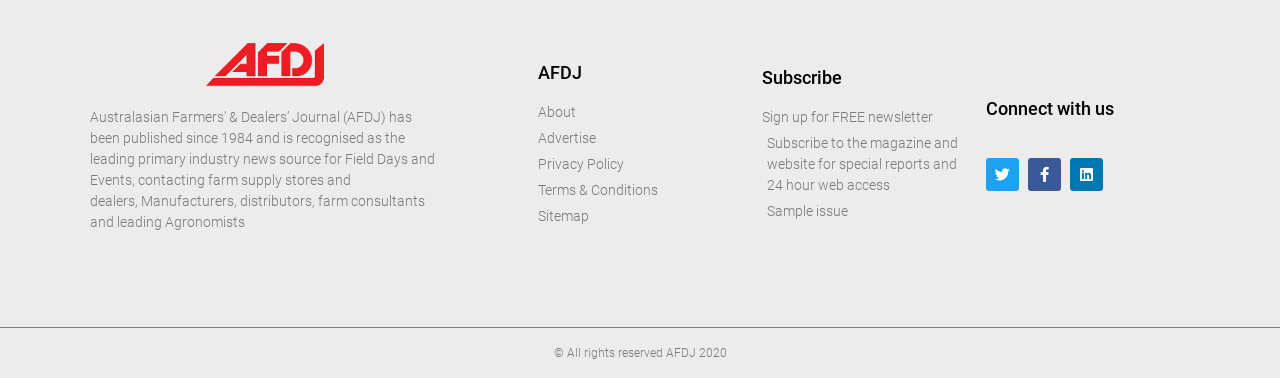Please specify the bounding box coordinates of the area that should be clicked to accomplish the following instruction: "Click on About". The coordinates should consist of four float numbers between 0 and 1, i.e., [left, top, right, bottom].

[0.42, 0.269, 0.58, 0.324]